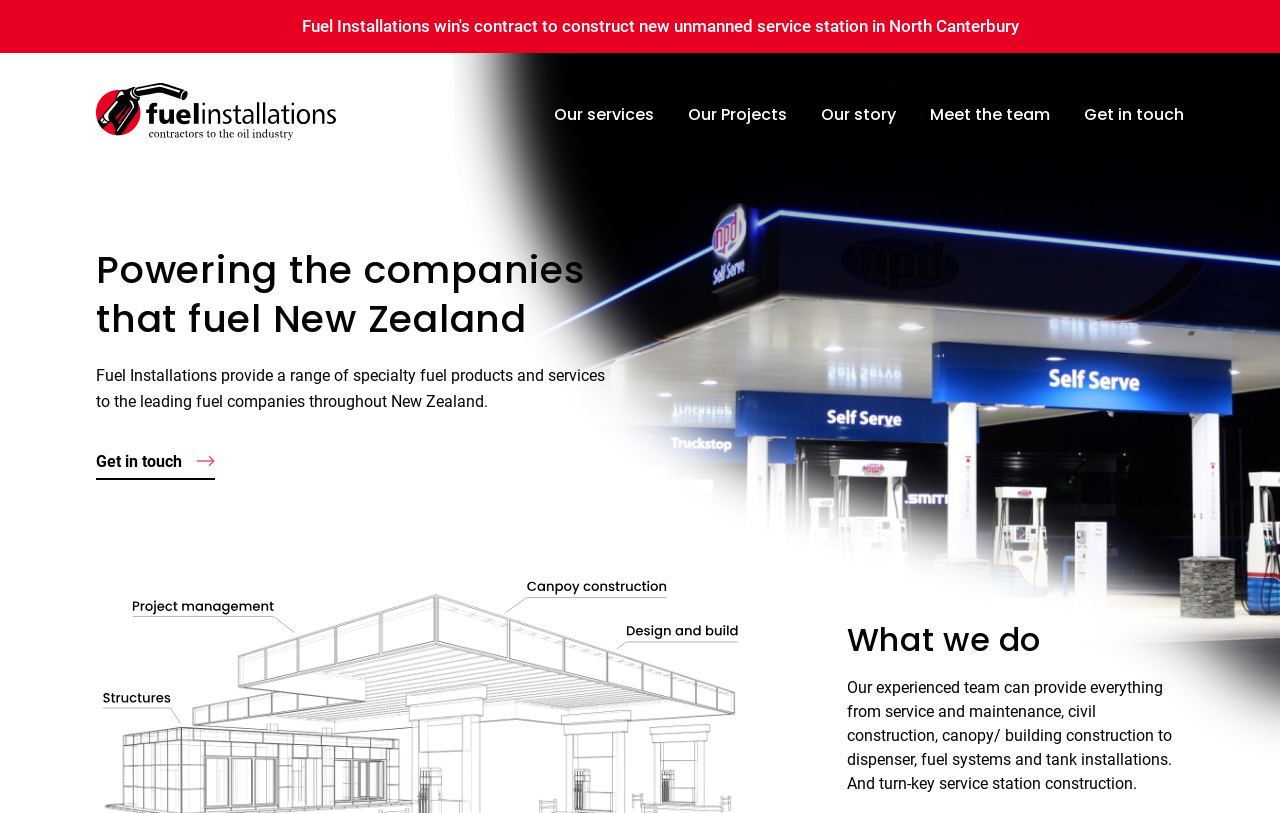Locate the primary headline on the webpage and provide its text.

Powering the companies that fuel New Zealand